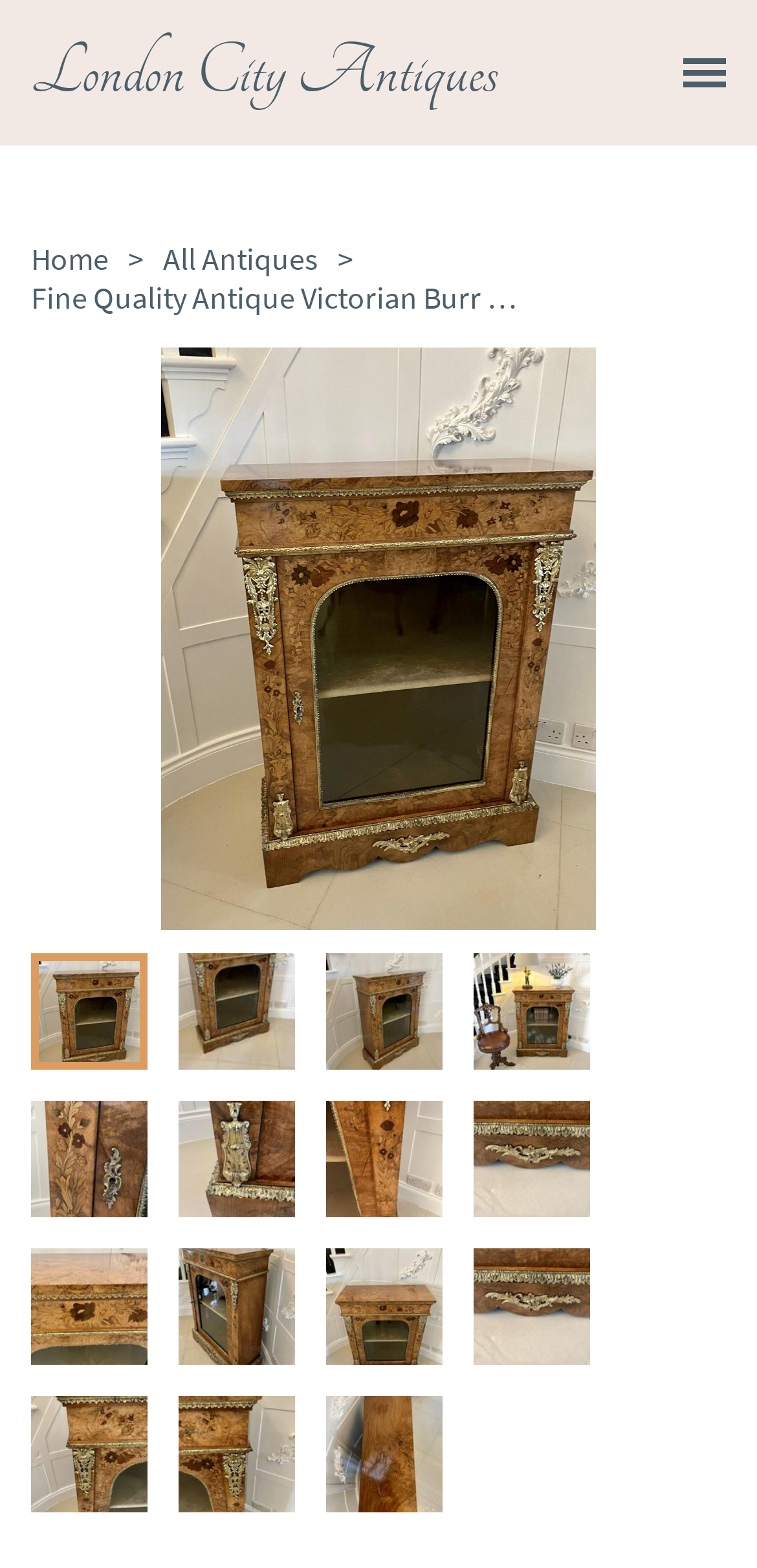Refer to the image and provide an in-depth answer to the question: 
What is the name of the antique item?

Based on the webpage, I can see that the main image is of a display cabinet, and the text 'Fine Quality Antique Victorian Burr Walnut Marquetry Inlaid Ormolu Mounted Display Cabinet' is present at the top of the page, which suggests that the antique item being showcased is a display cabinet.